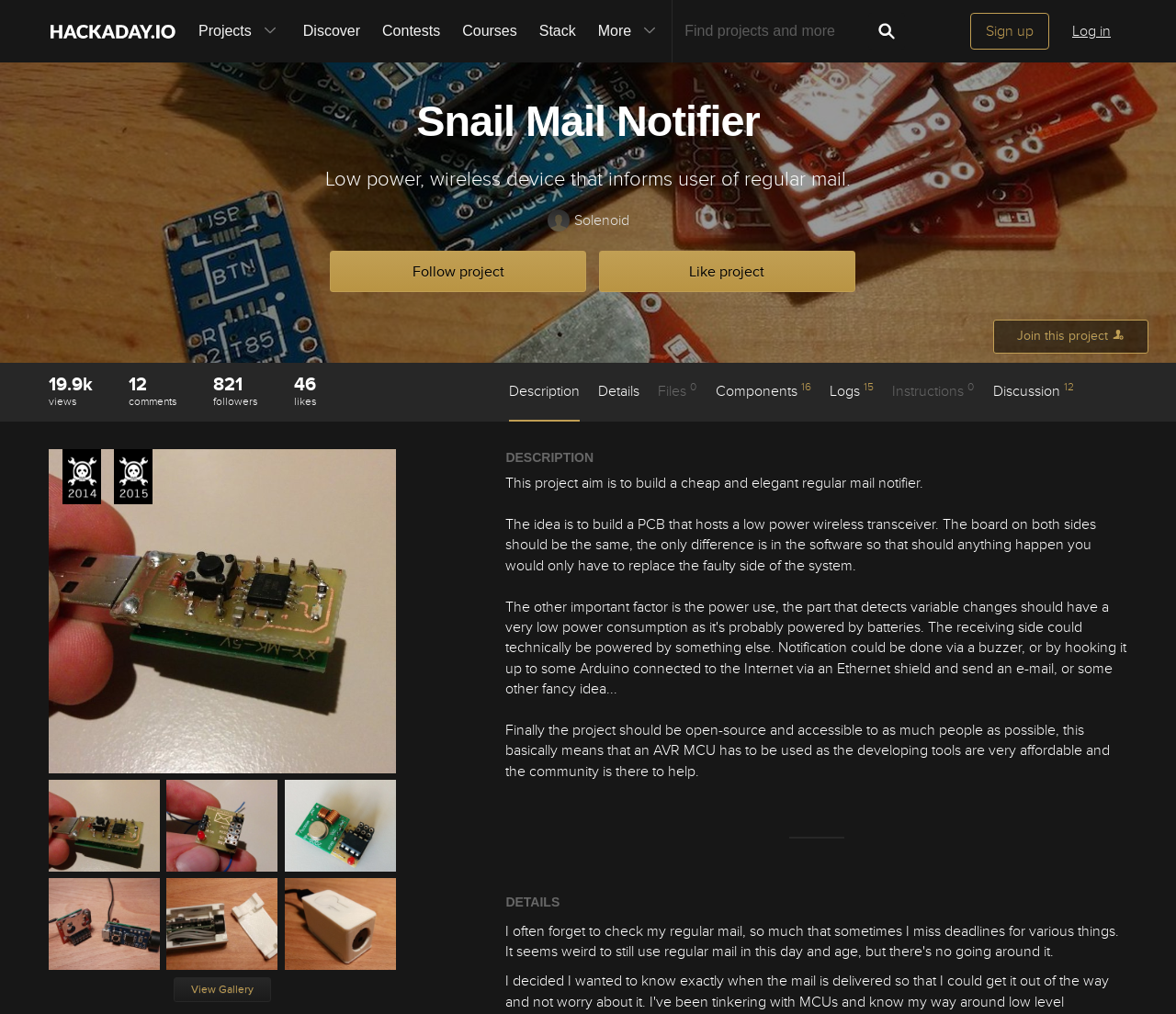Show the bounding box coordinates for the element that needs to be clicked to execute the following instruction: "Search for projects". Provide the coordinates in the form of four float numbers between 0 and 1, i.e., [left, top, right, bottom].

[0.581, 0.013, 0.739, 0.049]